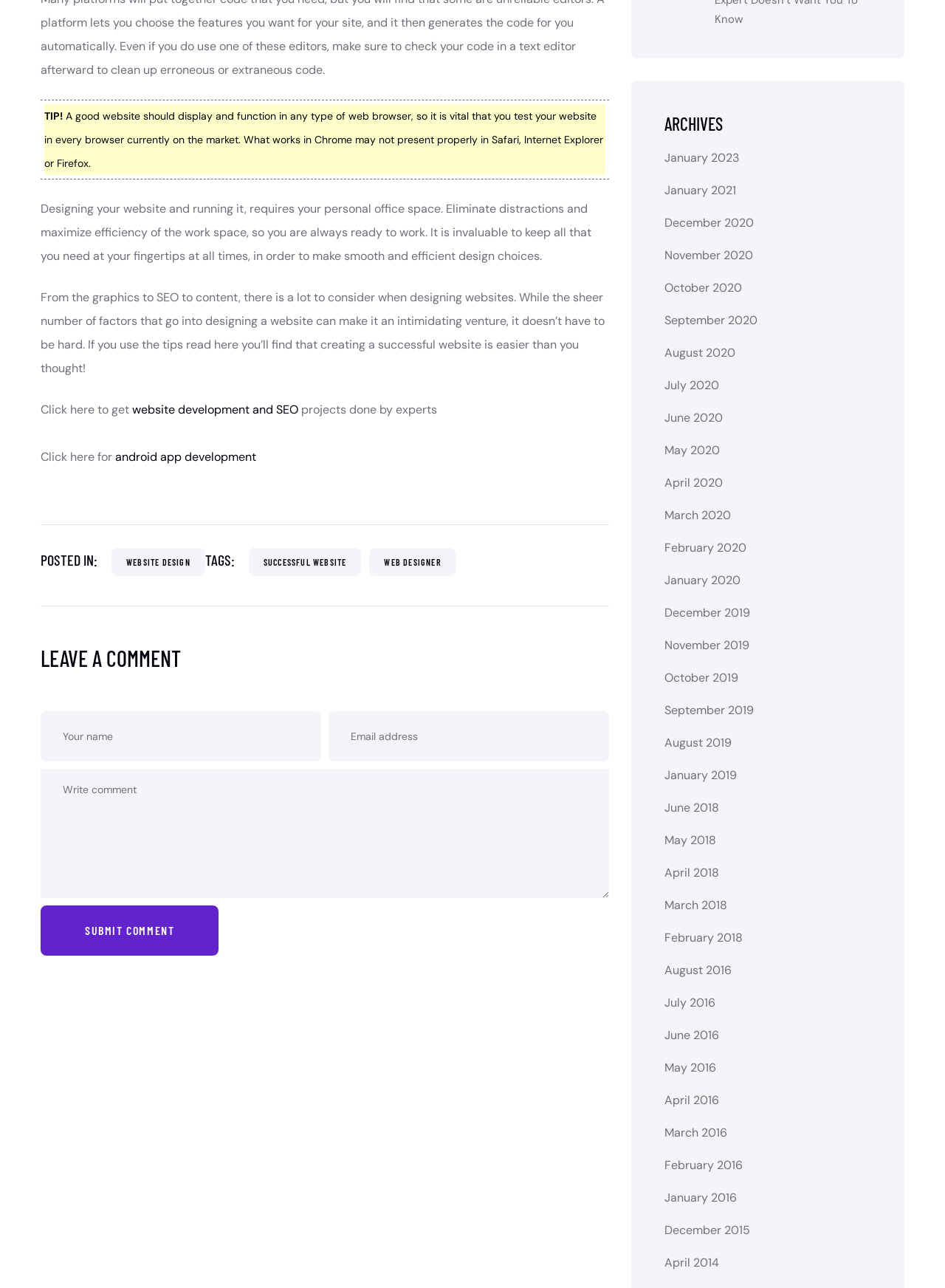Identify the bounding box coordinates of the specific part of the webpage to click to complete this instruction: "Click the 'SUBMIT COMMENT' button".

[0.043, 0.703, 0.232, 0.742]